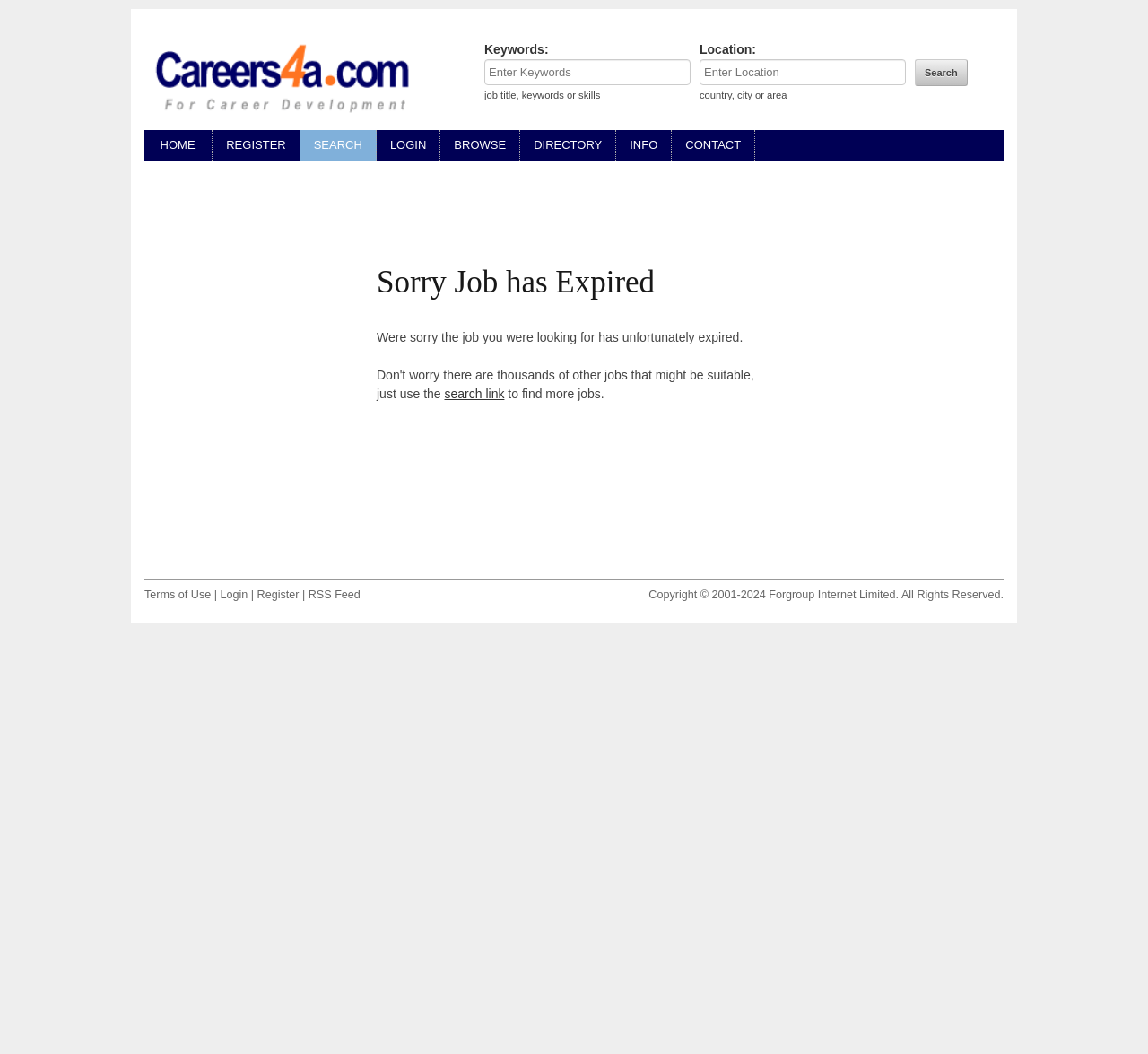Give a full account of the webpage's elements and their arrangement.

This webpage is a job search platform, specifically displaying a message that the job being searched for has expired. At the top left, there is a logo and a navigation menu with links to "HOME", "REGISTER", "SEARCH", "LOGIN", "BROWSE", "DIRECTORY", "INFO", and "CONTACT". 

Below the navigation menu, there is a search bar with two input fields, one for keywords and another for location, accompanied by descriptive text. A "Search" button is located to the right of the input fields.

The main content area displays a message apologizing for the expired job, with a heading "Sorry Job has Expired". The message explains that the job being searched for has unfortunately expired and suggests using the search link to find more jobs.

At the bottom of the page, there is a footer section with links to "Terms of Use", "Login", "Register", and "RSS Feed", as well as a copyright notice.